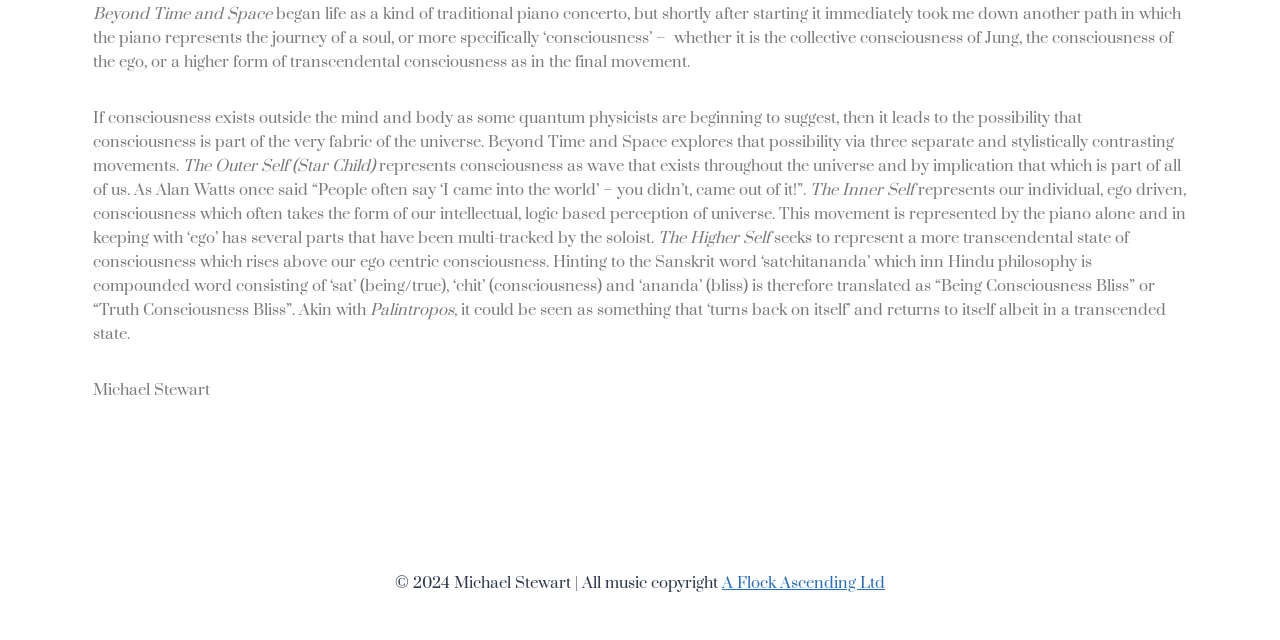Give the bounding box coordinates for the element described by: "A Flock Ascending Ltd".

[0.564, 0.895, 0.691, 0.927]